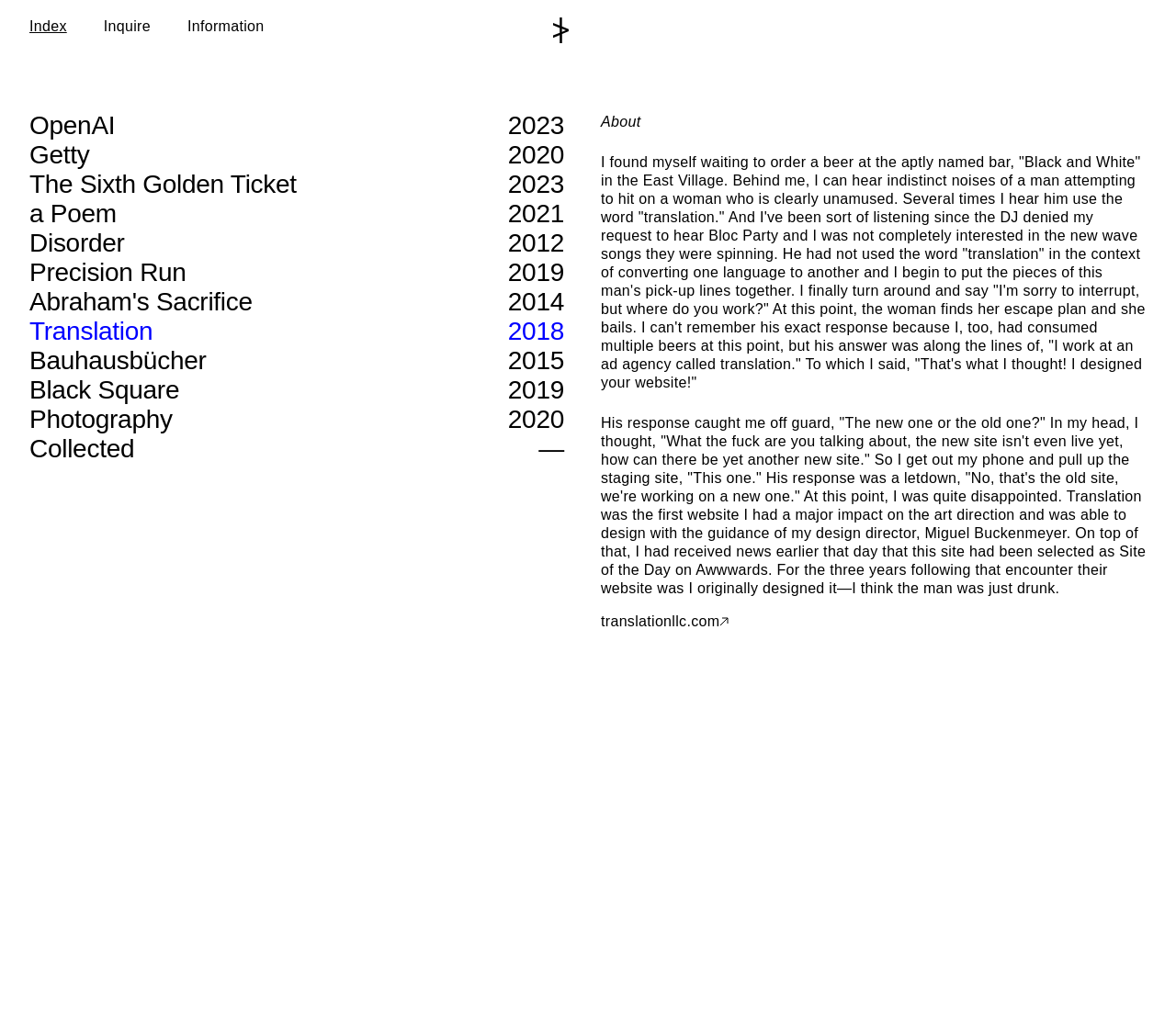Please locate the bounding box coordinates of the region I need to click to follow this instruction: "Visit the 'translationllc.com' website".

[0.511, 0.606, 0.62, 0.622]